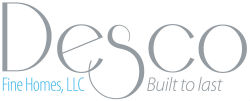Please provide a comprehensive answer to the question below using the information from the image: What is written below 'Desco' in the logo?

The logo features the company name 'Desco' prominently, and below it, 'Fine Homes, LLC' is written in a lighter blue font, providing additional context about the company's identity.